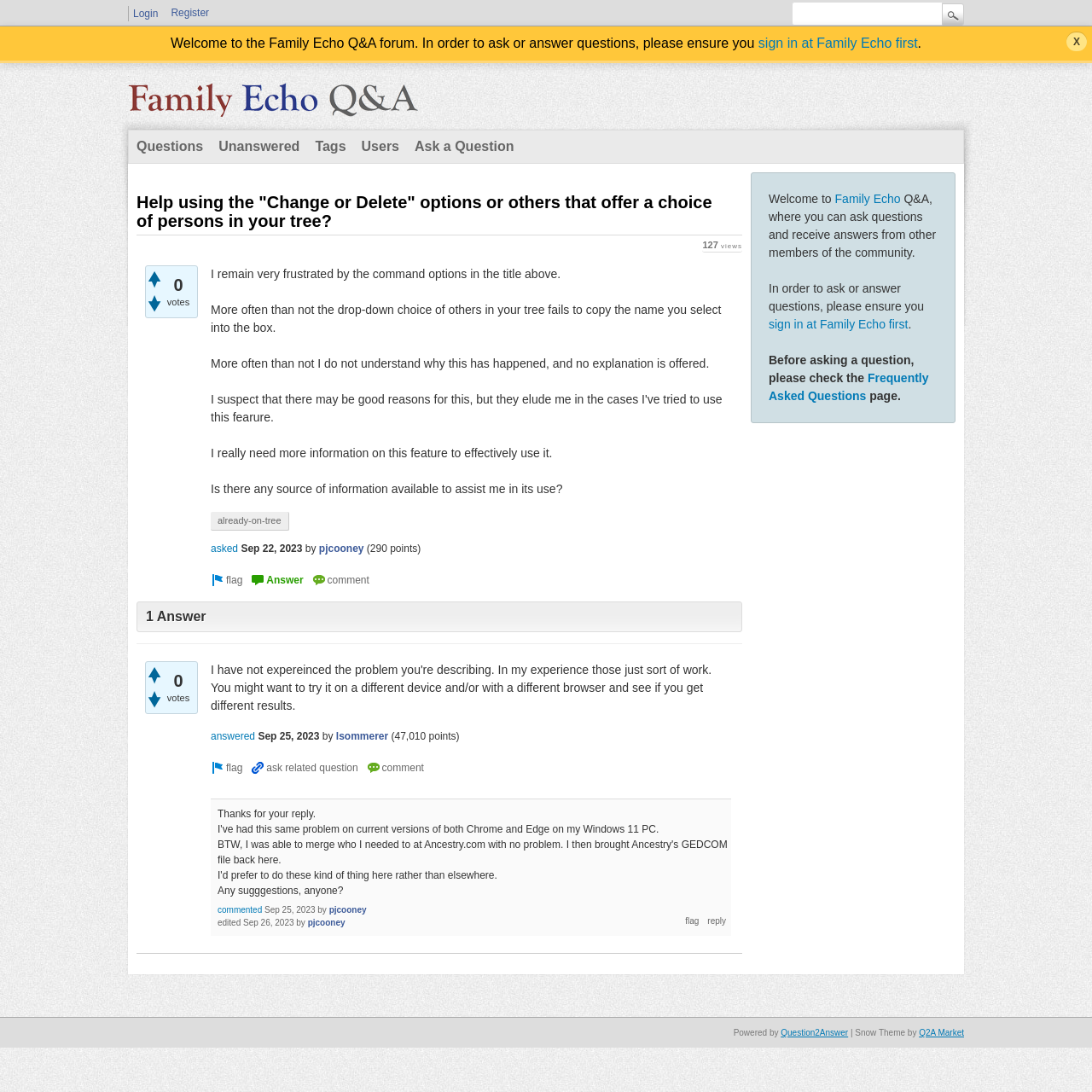Please find the bounding box coordinates of the section that needs to be clicked to achieve this instruction: "Flag a post".

[0.193, 0.521, 0.222, 0.54]